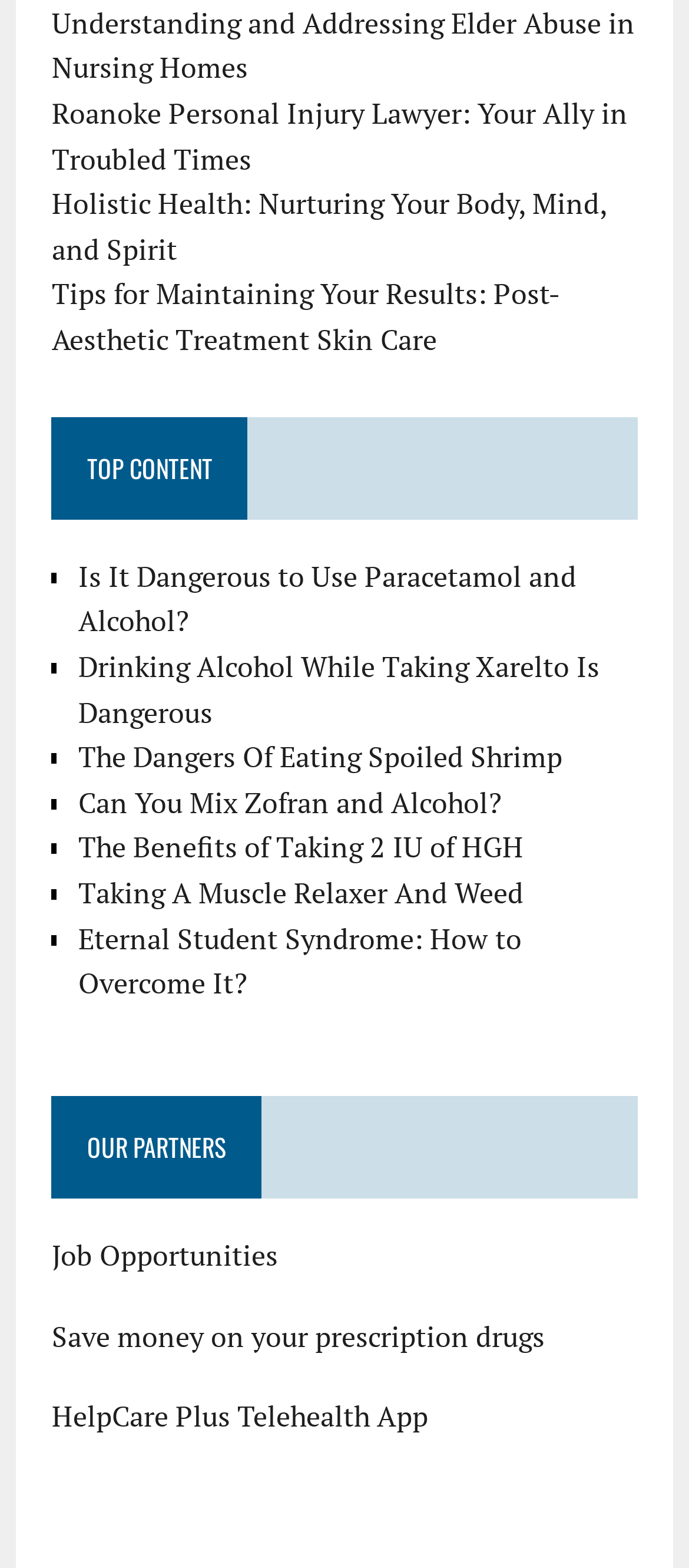Identify the bounding box coordinates of the section that should be clicked to achieve the task described: "Get help with prescription drugs".

[0.075, 0.839, 0.79, 0.864]